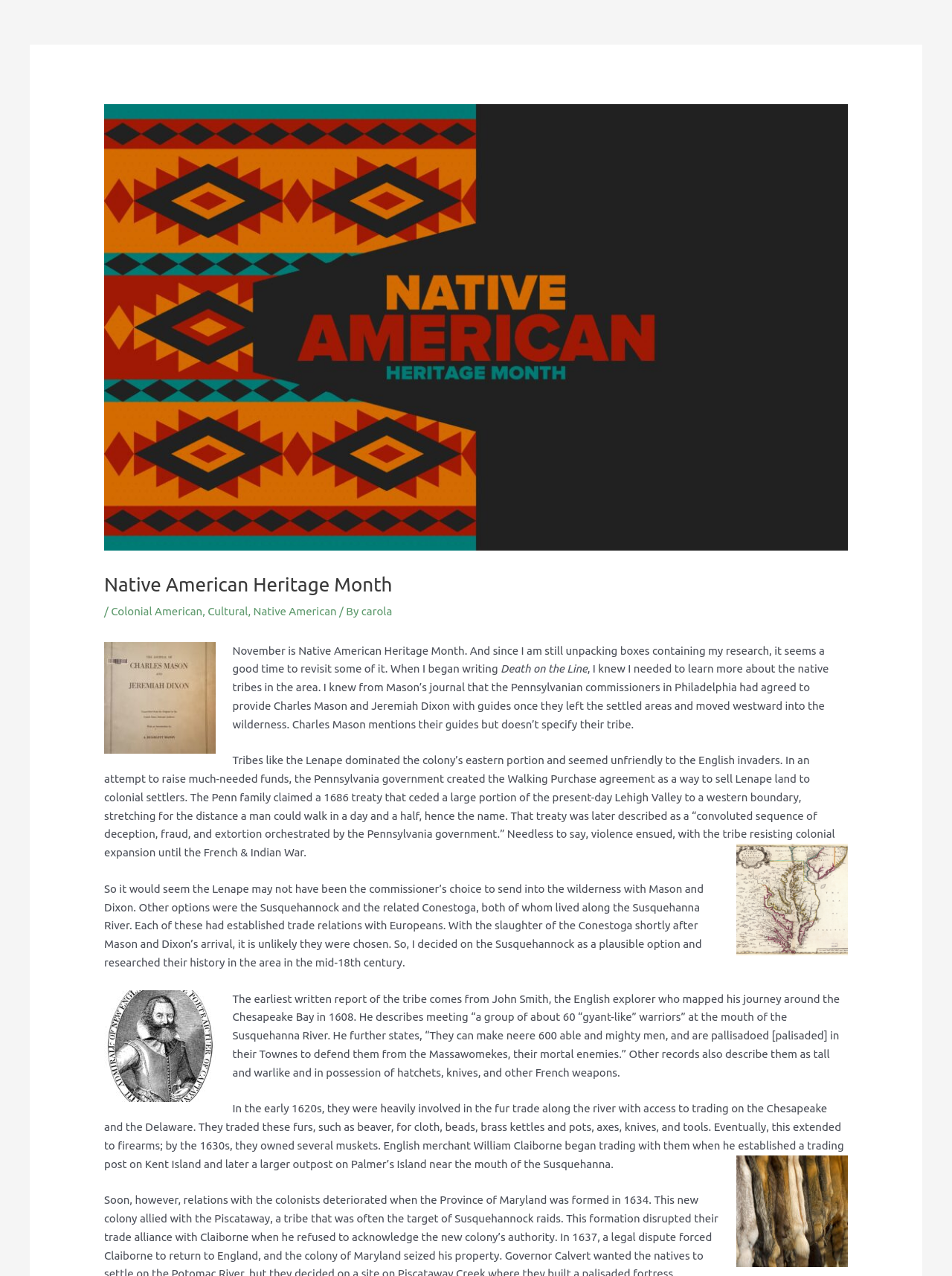Extract the bounding box coordinates of the UI element described: "Native American". Provide the coordinates in the format [left, top, right, bottom] with values ranging from 0 to 1.

[0.266, 0.474, 0.354, 0.484]